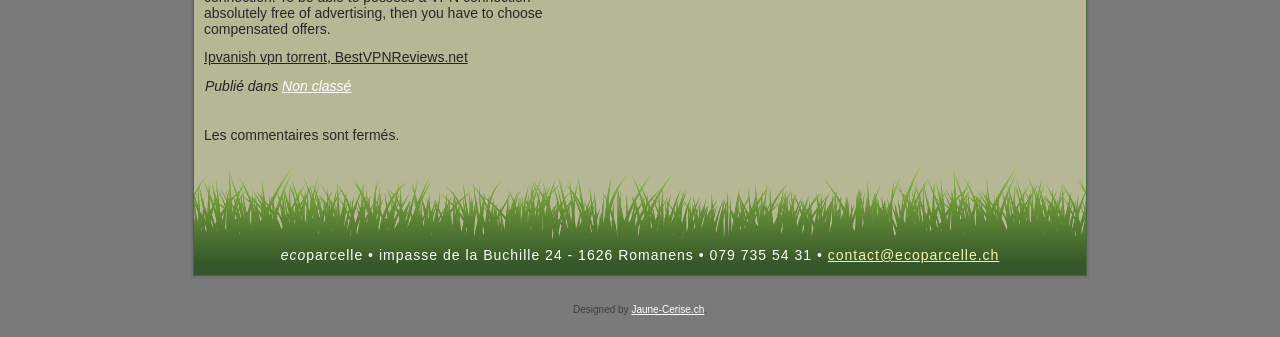What is the address of the parcelle?
Respond to the question with a well-detailed and thorough answer.

The answer can be found in the StaticText element with the text 'parcelle • impasse de la Buchille 24 - 1626 Romanens • 079 735 54 31 •' which provides the address and contact information of the parcelle.